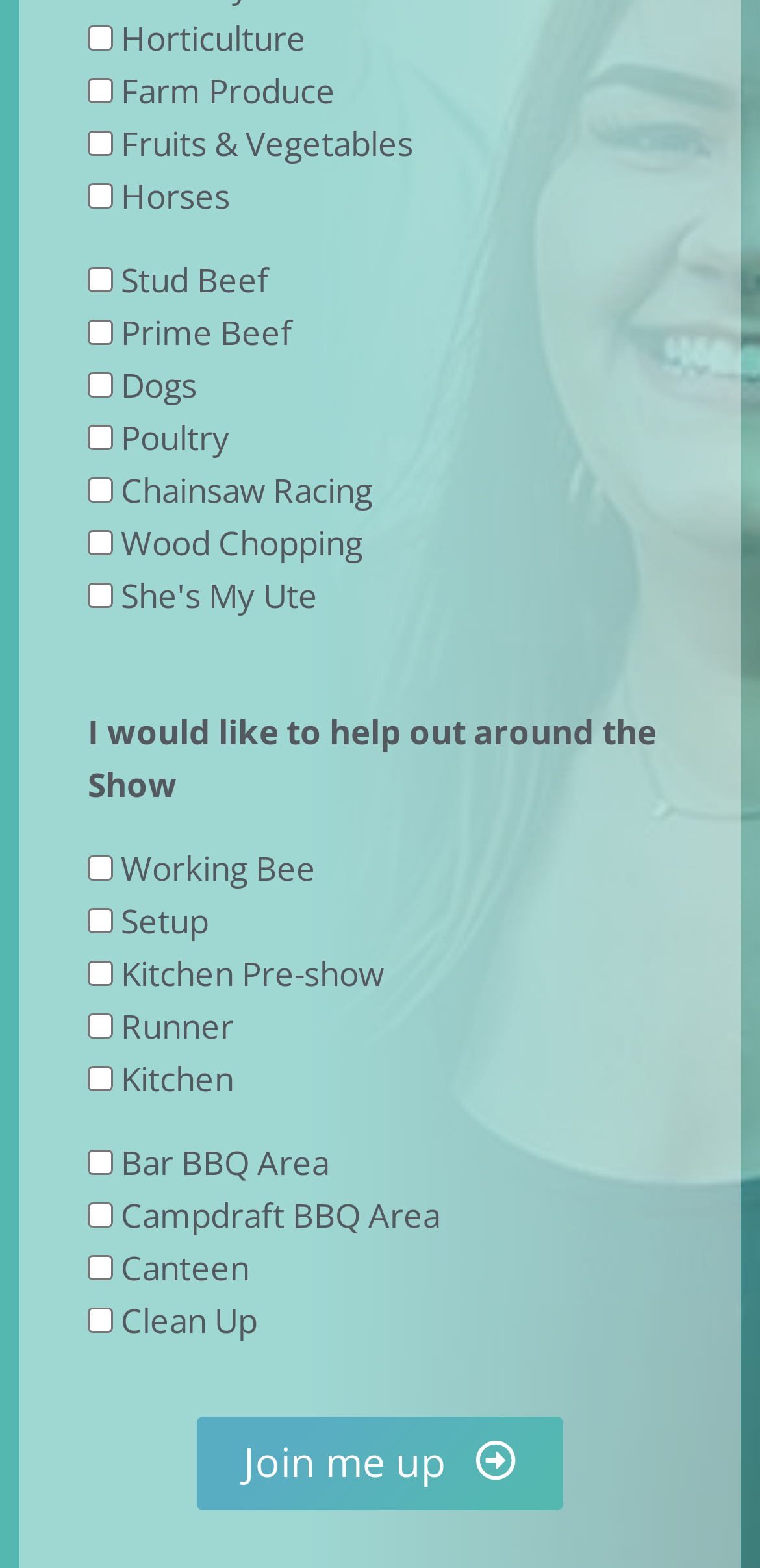Identify the bounding box coordinates of the part that should be clicked to carry out this instruction: "Select Kitchen Pre-show".

[0.115, 0.613, 0.149, 0.629]